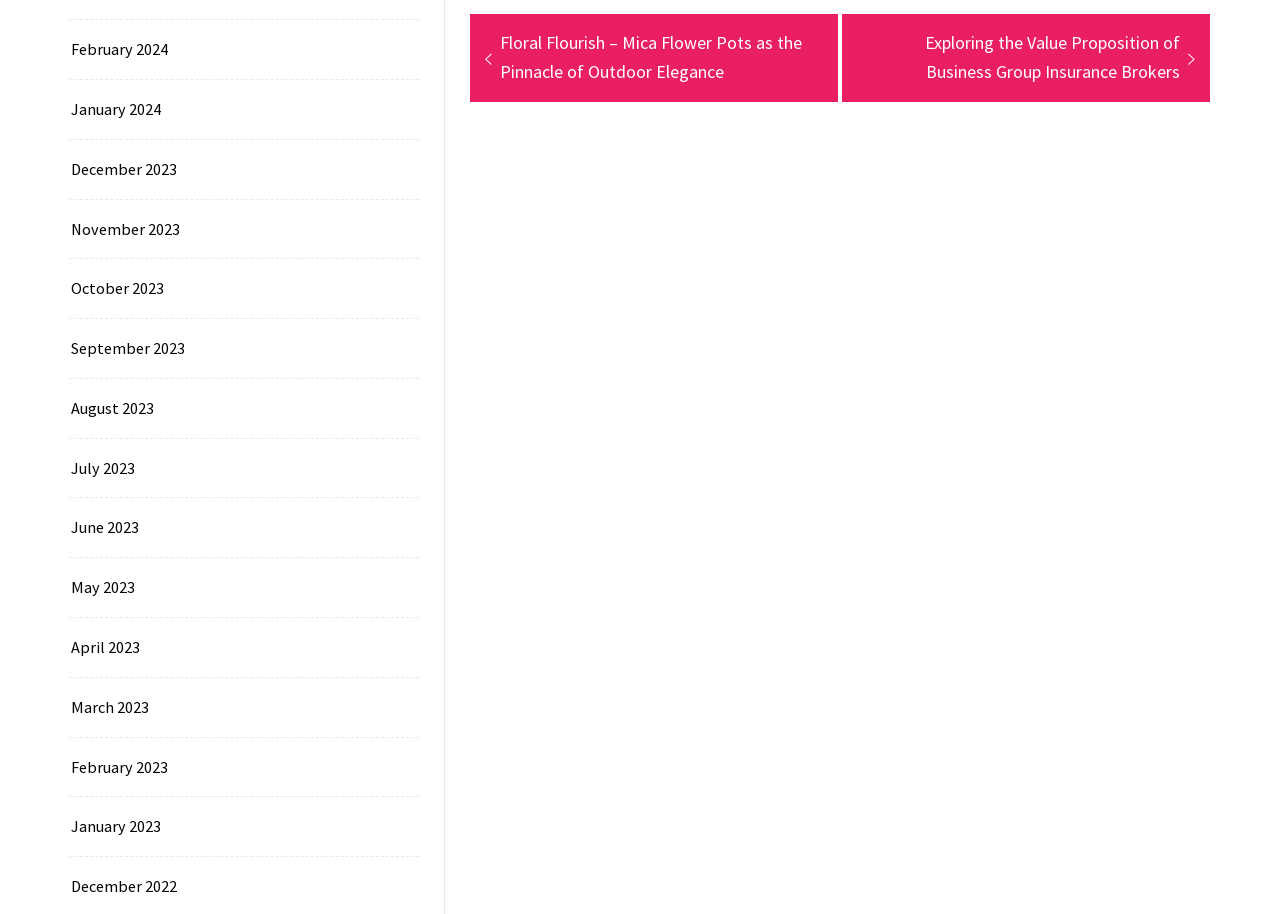How many months are listed on the webpage?
Use the image to answer the question with a single word or phrase.

12